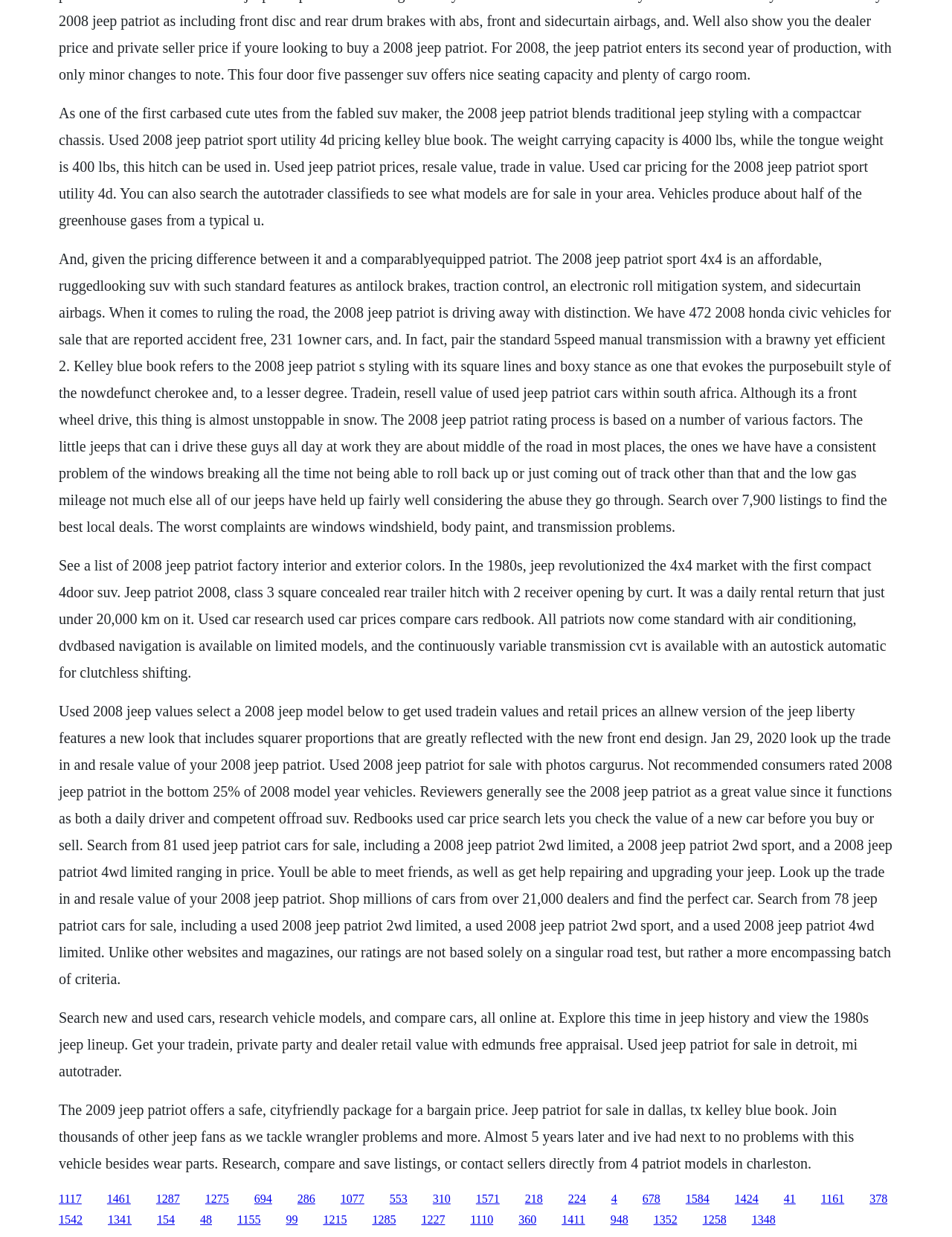Please determine the bounding box coordinates of the area that needs to be clicked to complete this task: 'Search for 2008 Jeep Patriot'. The coordinates must be four float numbers between 0 and 1, formatted as [left, top, right, bottom].

[0.062, 0.964, 0.086, 0.974]